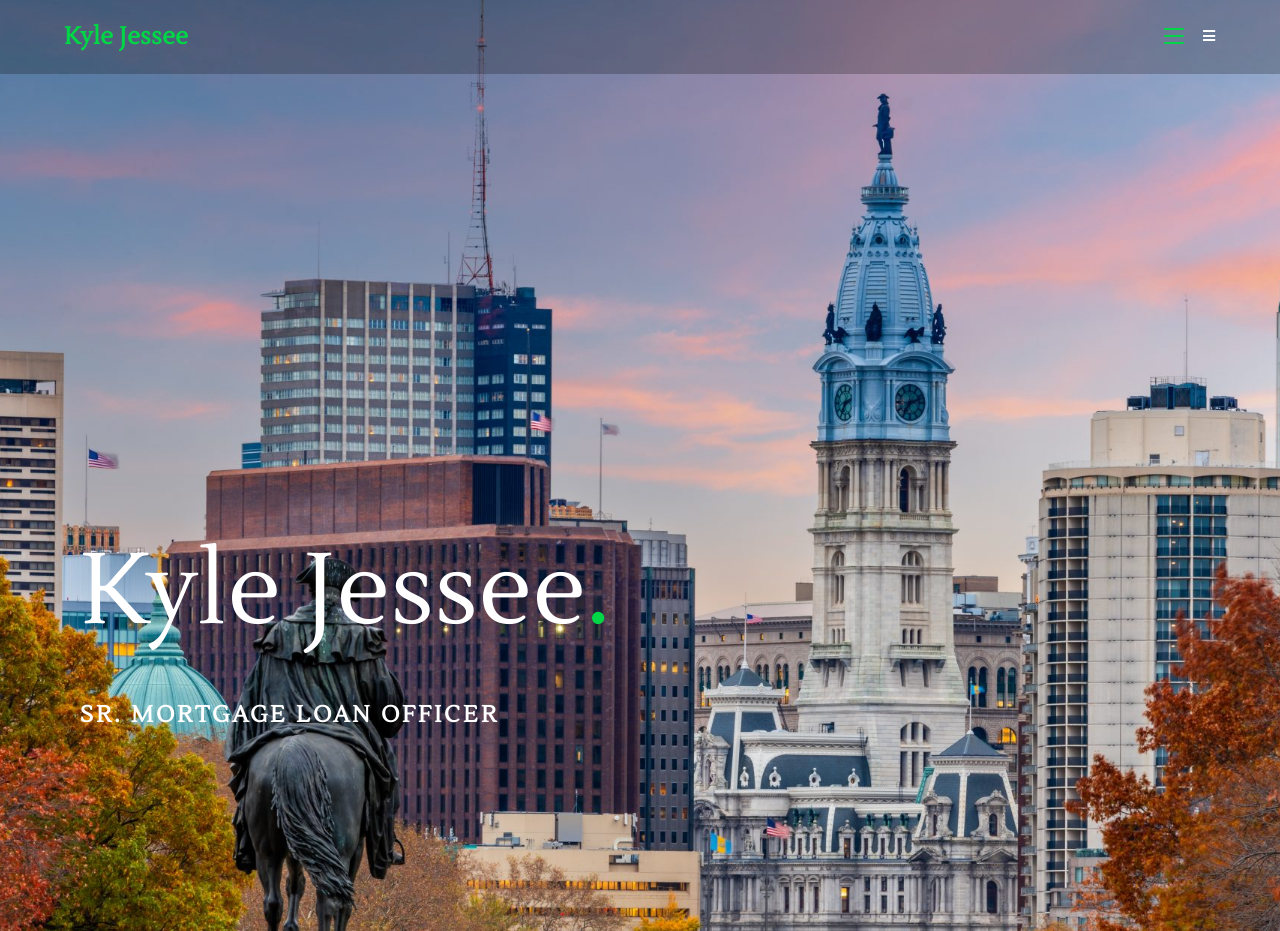What is the position of the link 'Kyle Jessee' on the webpage?
From the details in the image, answer the question comprehensively.

Based on the bounding box coordinates, the link 'Kyle Jessee' has a y1 value of 0.023 which is relatively small, indicating that it is located at the top of the webpage. Its x1 value is 0.05 which is relatively small, indicating that it is located at the left side of the webpage.